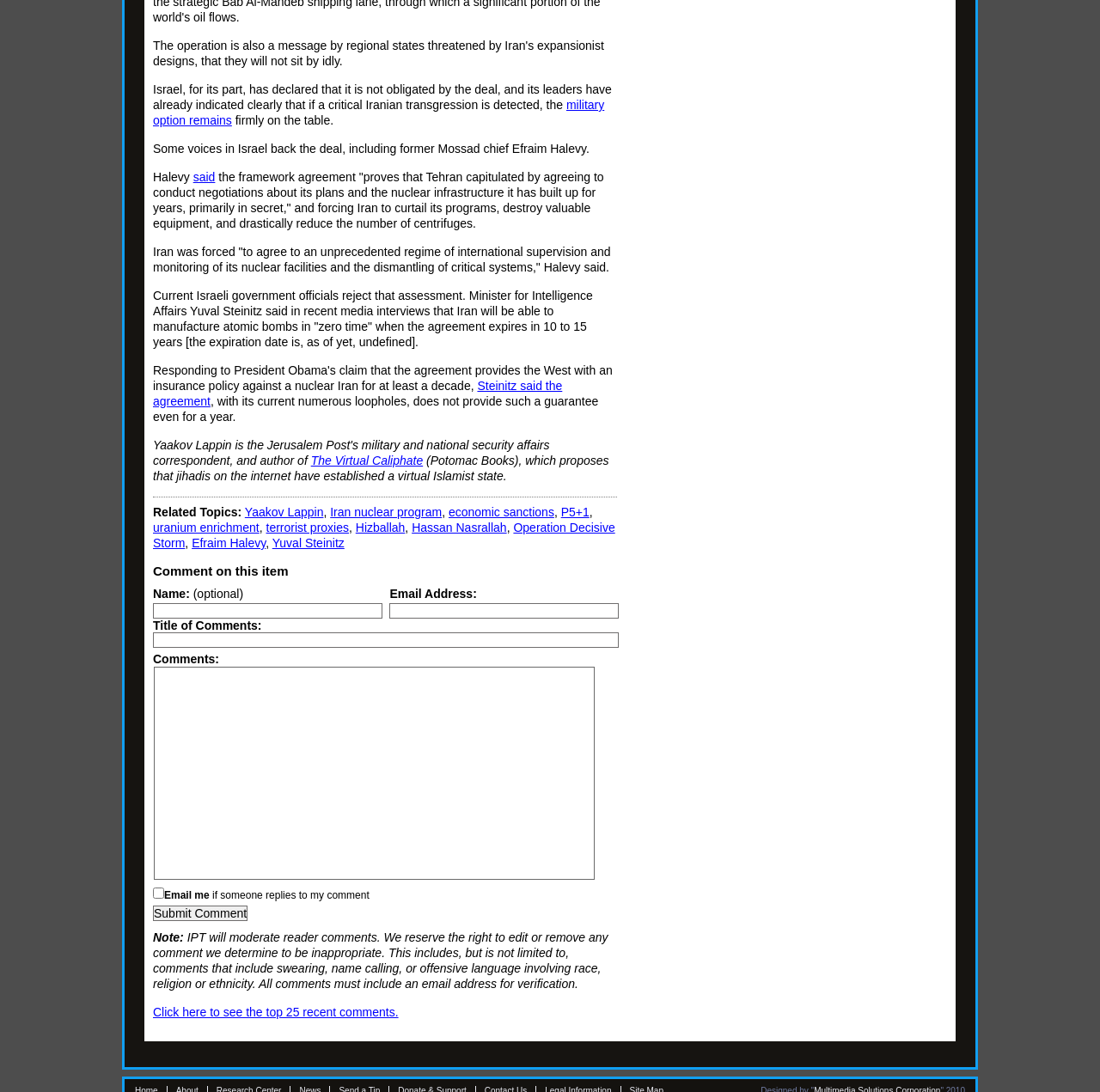What is the title of the book mentioned in the article?
Based on the visual details in the image, please answer the question thoroughly.

The article mentions 'The Virtual Caliphate (Potomac Books), which proposes that jihadis on the internet have established a virtual Islamist state.' This indicates that 'The Virtual Caliphate' is the title of a book.